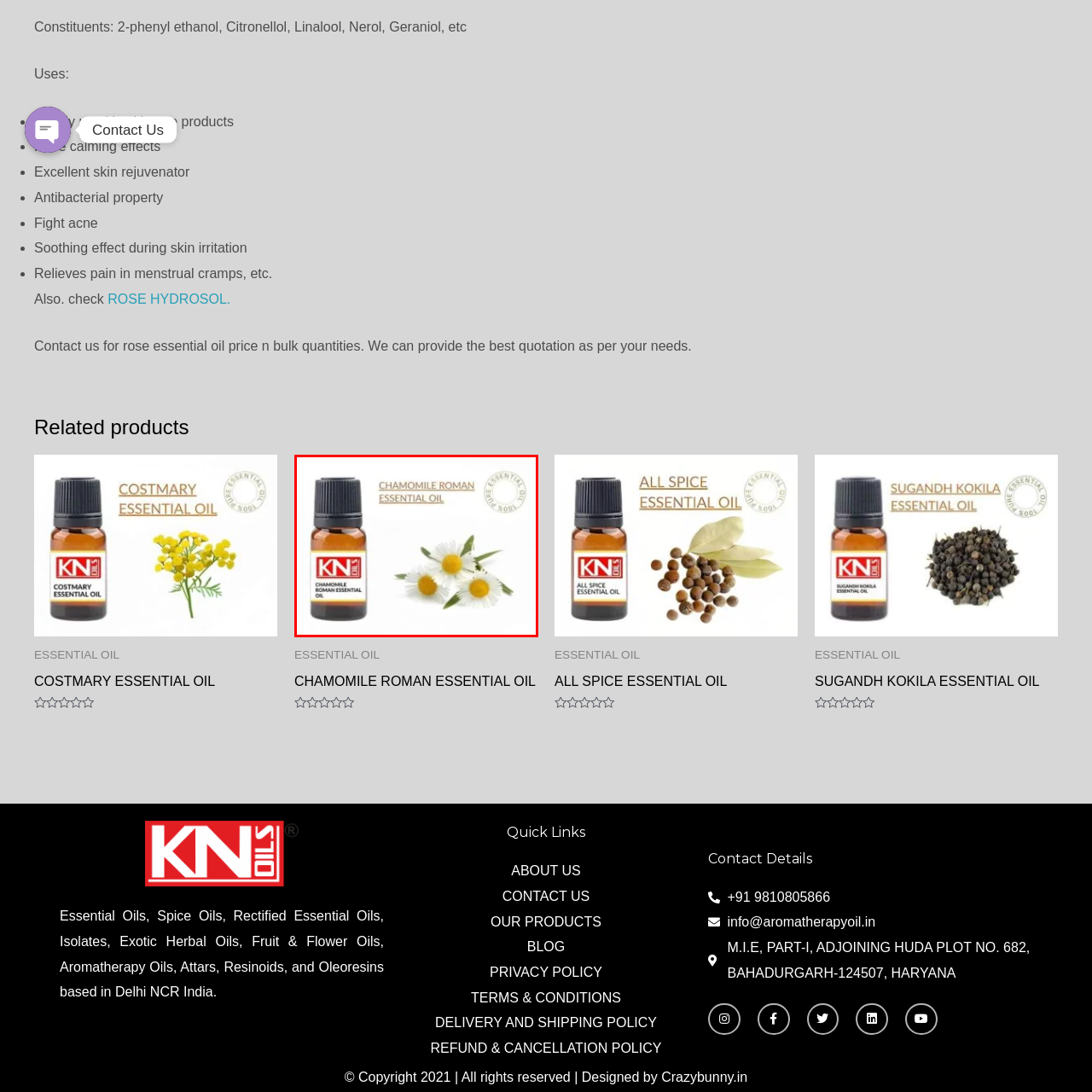Look at the image marked by the red box and respond with a single word or phrase: What is the purpose of the black screw-top lid?

Protect from light degradation